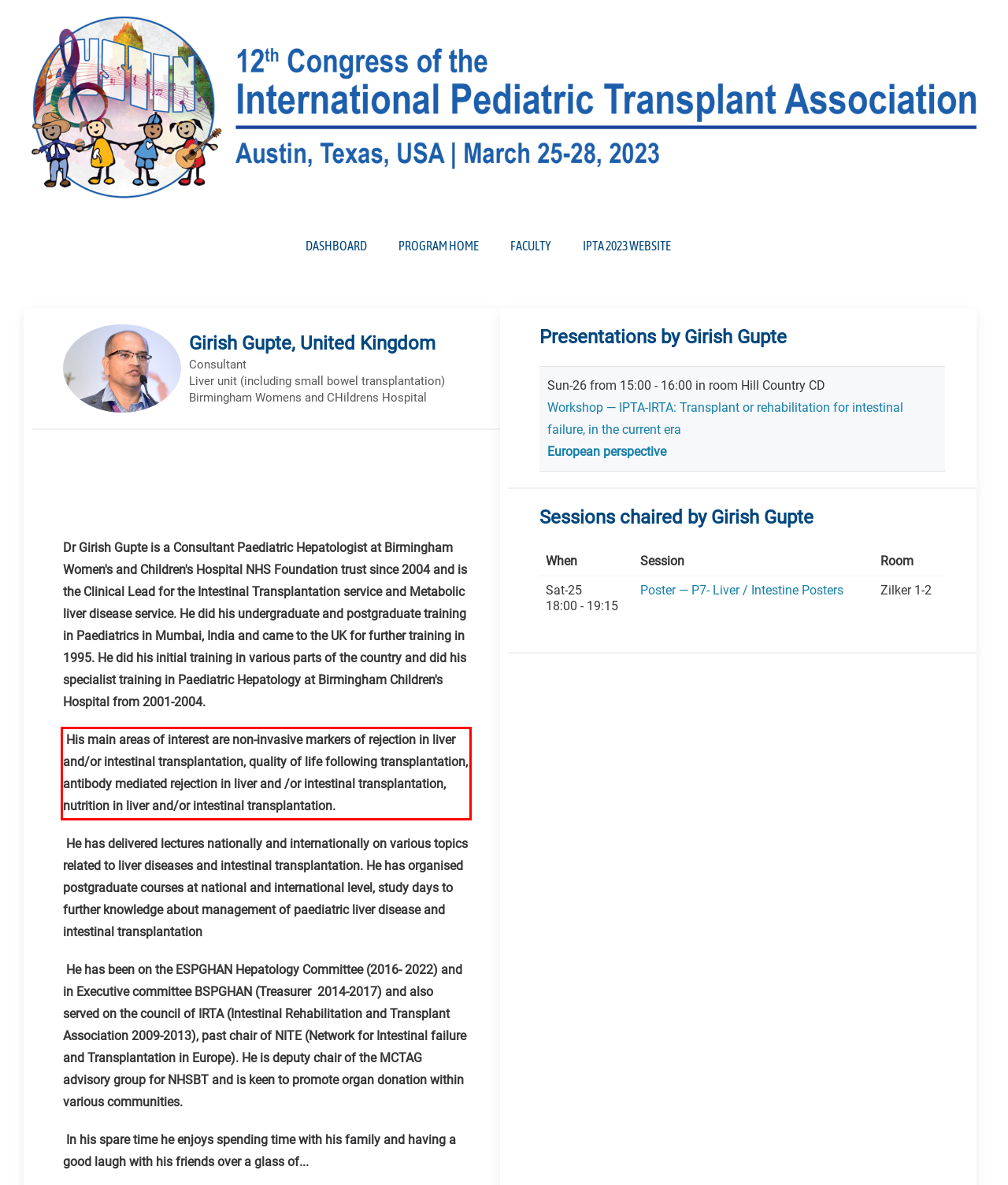Please analyze the screenshot of a webpage and extract the text content within the red bounding box using OCR.

His main areas of interest are non-invasive markers of rejection in liver and/or intestinal transplantation, quality of life following transplantation, antibody mediated rejection in liver and /or intestinal transplantation, nutrition in liver and/or intestinal transplantation.